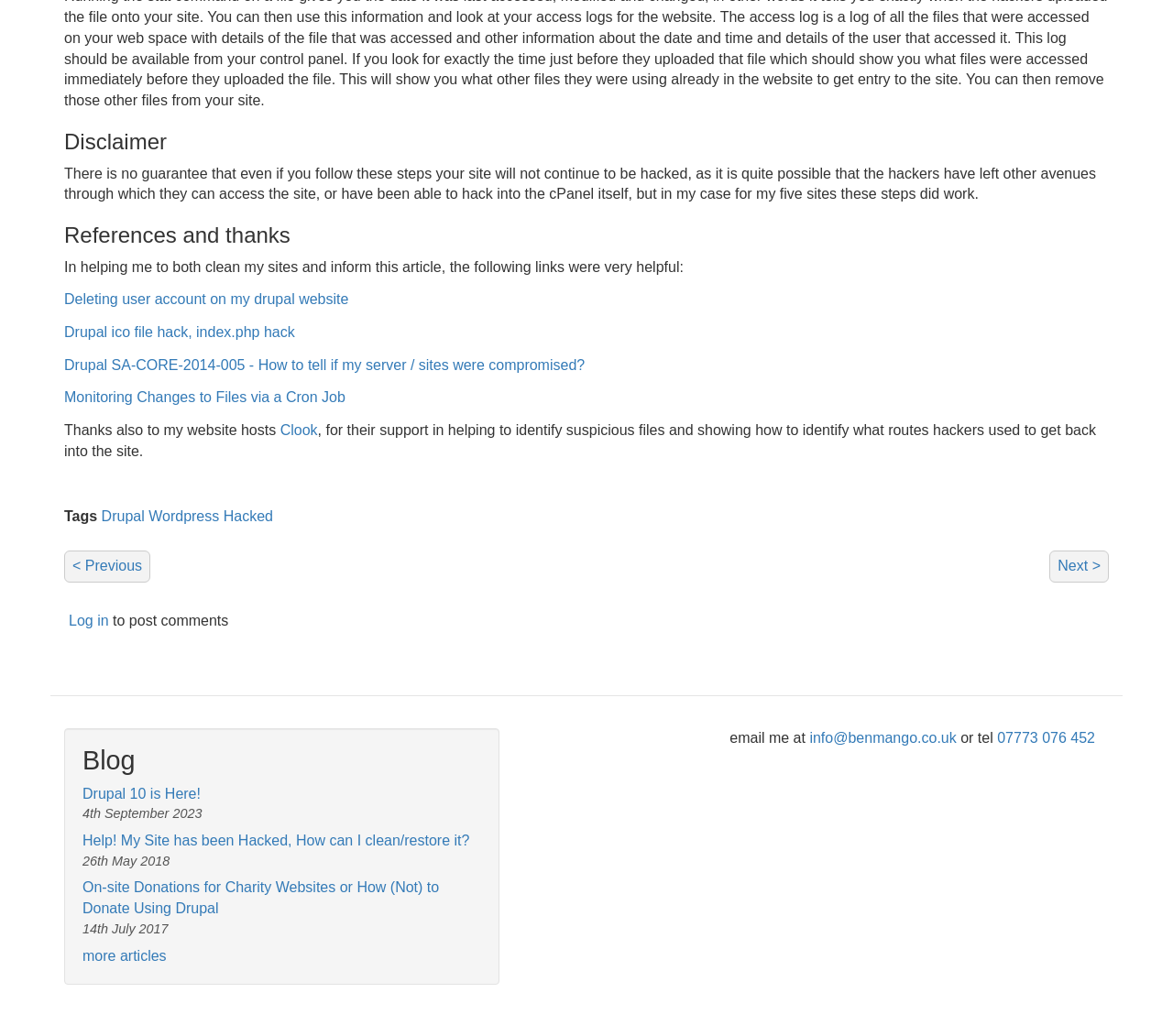Identify the bounding box coordinates for the UI element described as follows: "07773 076 452". Ensure the coordinates are four float numbers between 0 and 1, formatted as [left, top, right, bottom].

[0.85, 0.705, 0.934, 0.72]